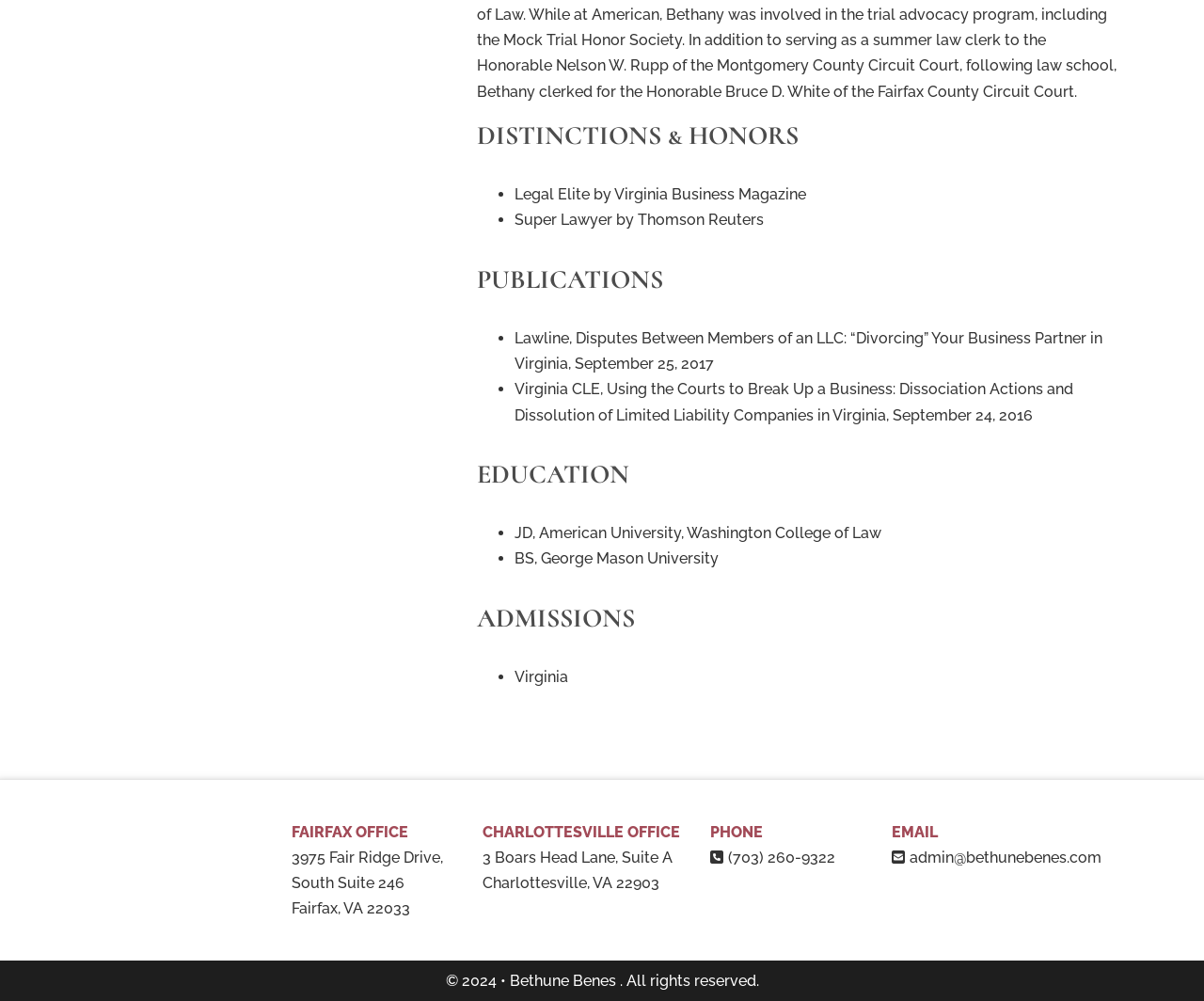What is the phone number of the lawyer's office?
Refer to the image and provide a thorough answer to the question.

I found the answer by looking at the 'PHONE' section, where it lists the phone number as '(703) 260-9322'.